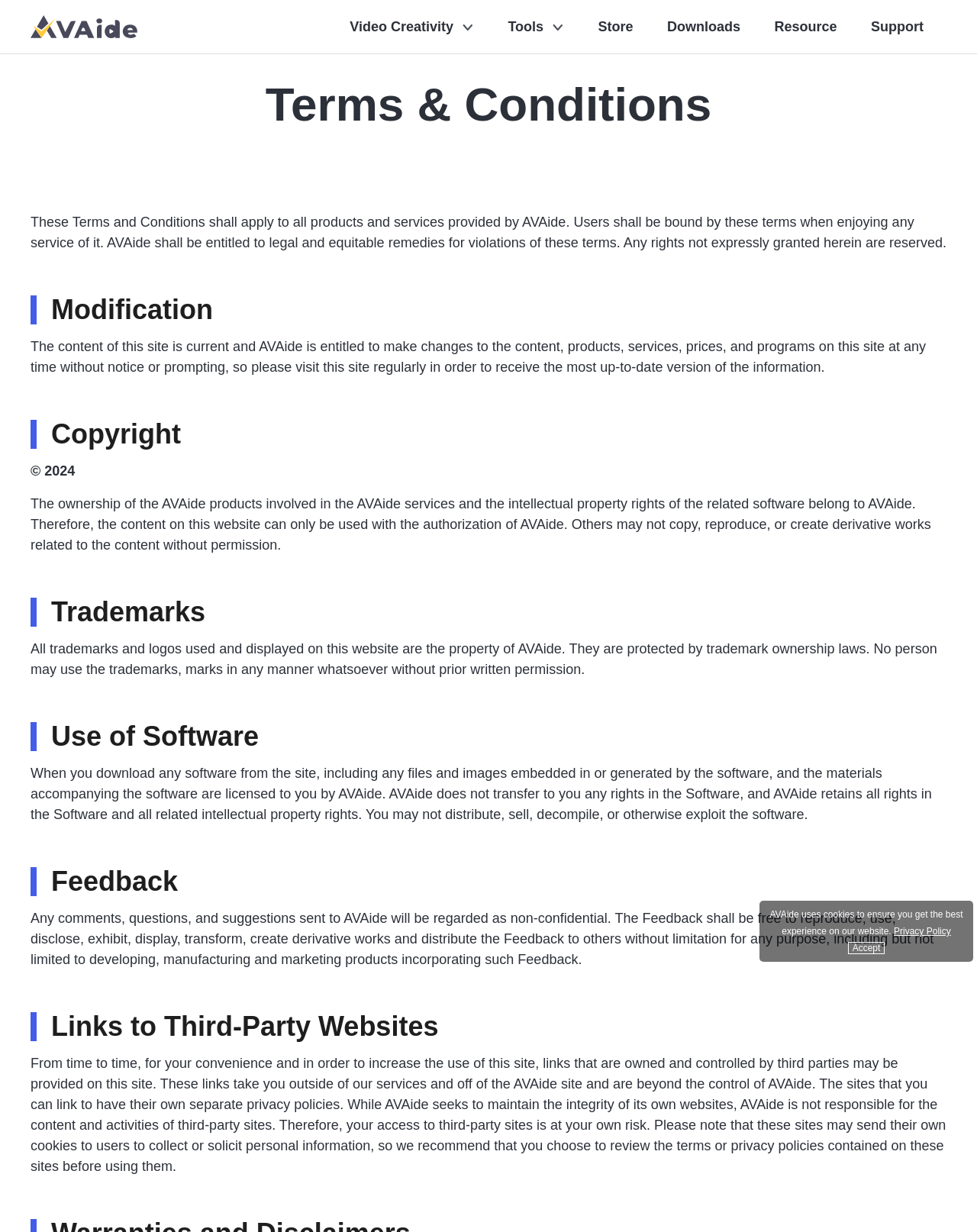Respond to the following question using a concise word or phrase: 
What is the purpose of the links to third-party websites?

Convenience and increasing site use